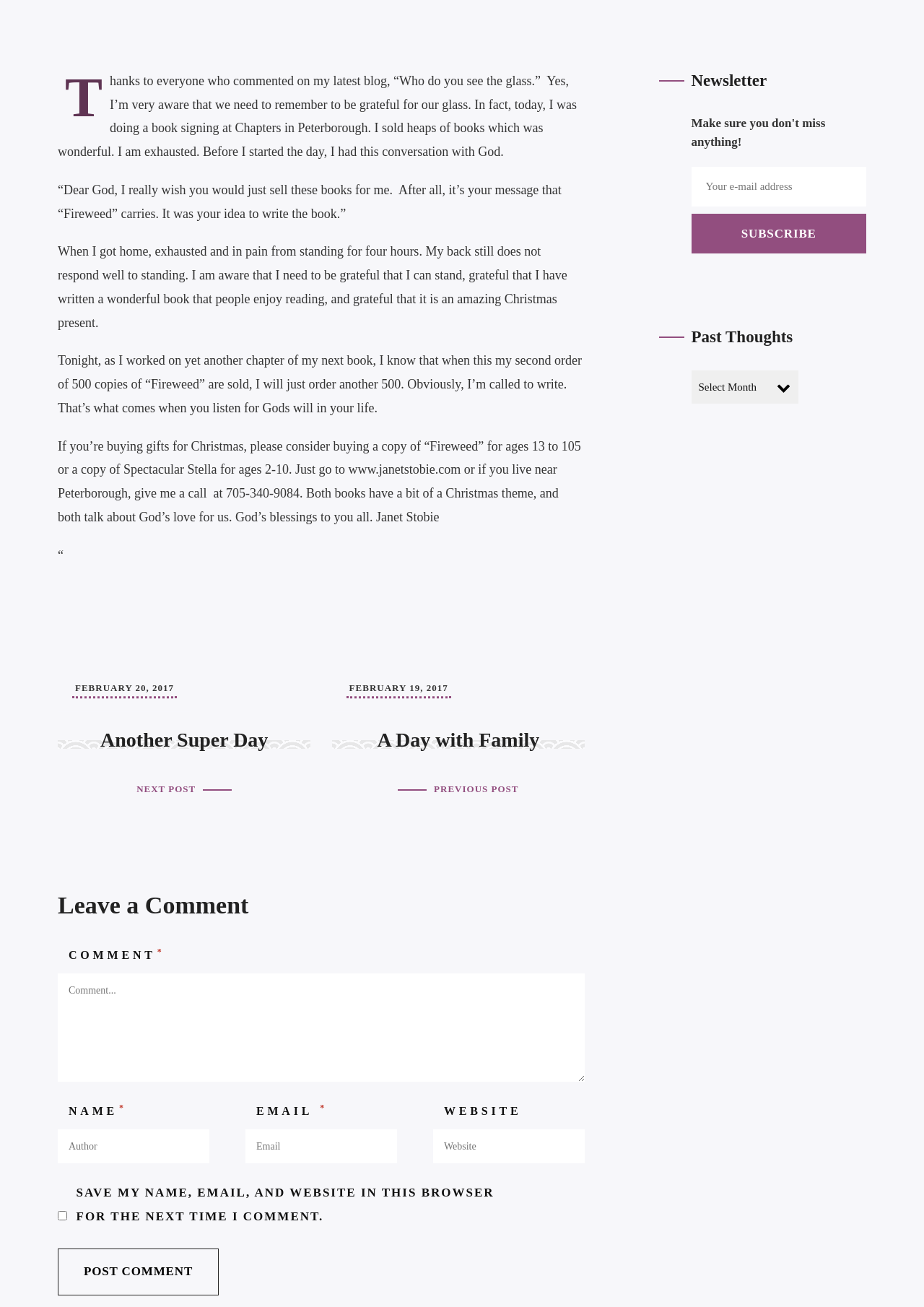Ascertain the bounding box coordinates for the UI element detailed here: "name="submit" value="Post Comment"". The coordinates should be provided as [left, top, right, bottom] with each value being a float between 0 and 1.

[0.062, 0.955, 0.237, 0.991]